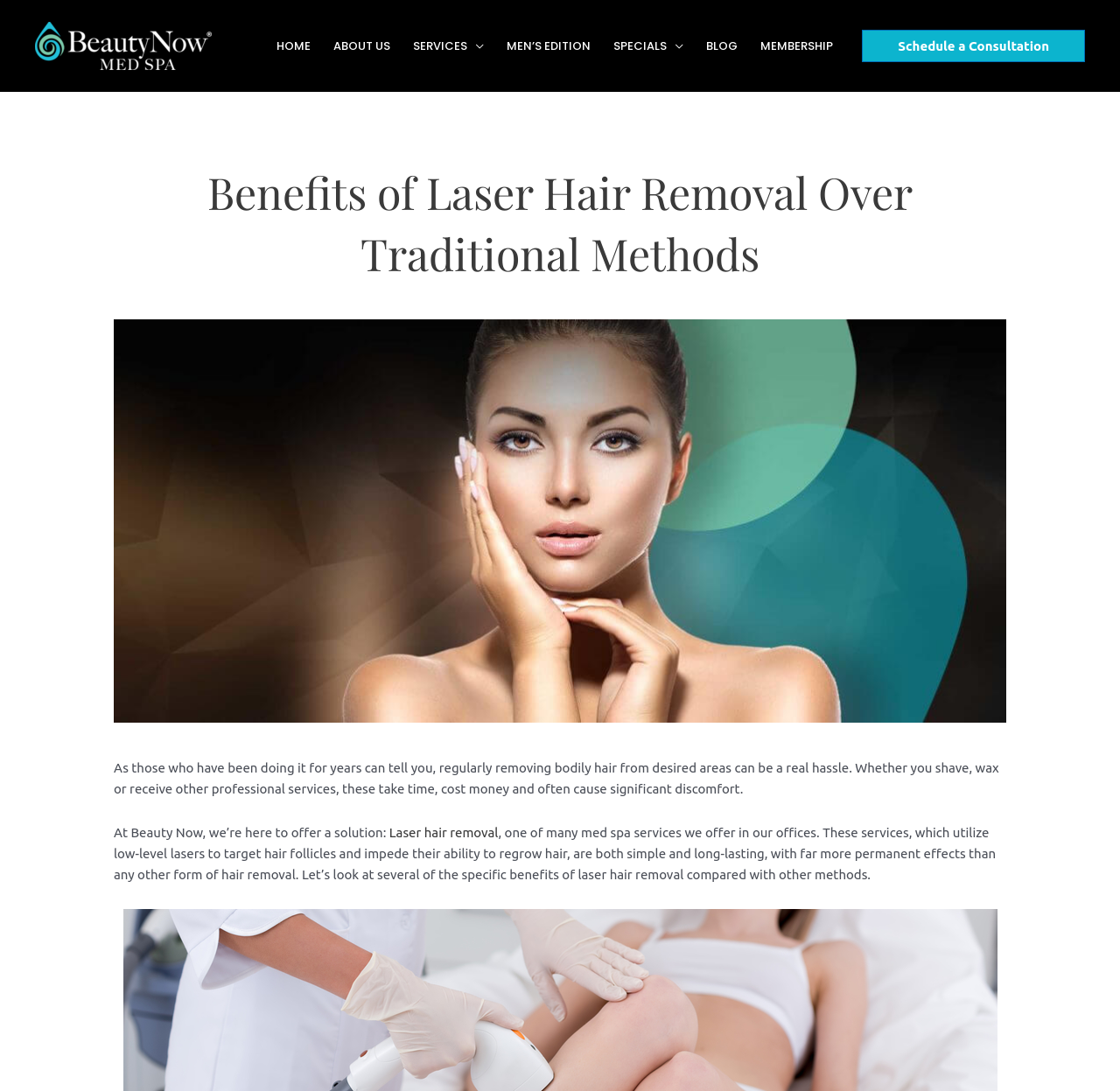Provide a single word or phrase to answer the given question: 
What is the main service offered by Beauty Now?

Laser hair removal